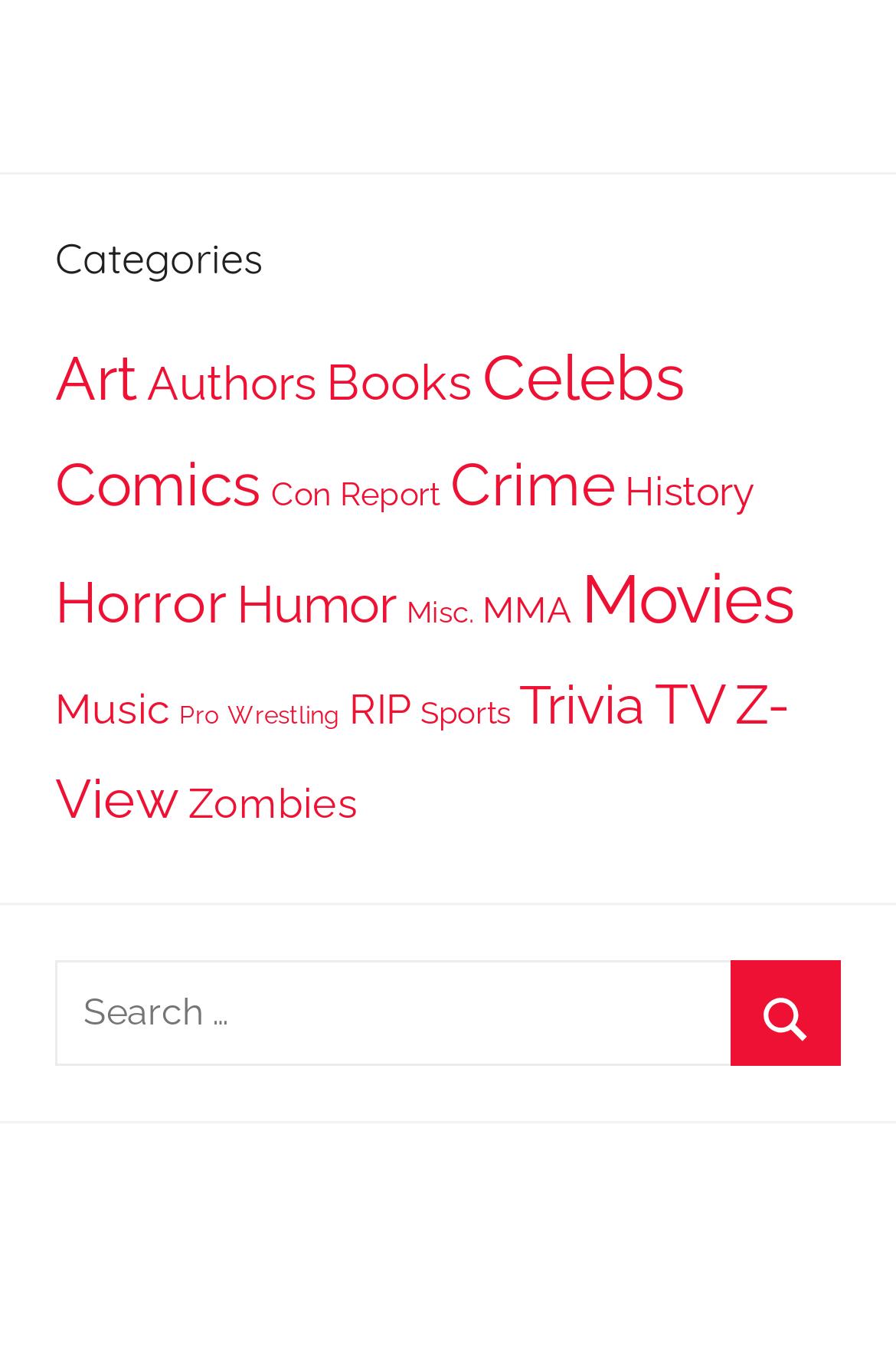Examine the image and give a thorough answer to the following question:
What is the purpose of the search box?

The search box is provided to allow users to search for specific items within the listed categories. The search box is accompanied by a 'Search' button, indicating that users can input their search queries and click the button to retrieve relevant results.